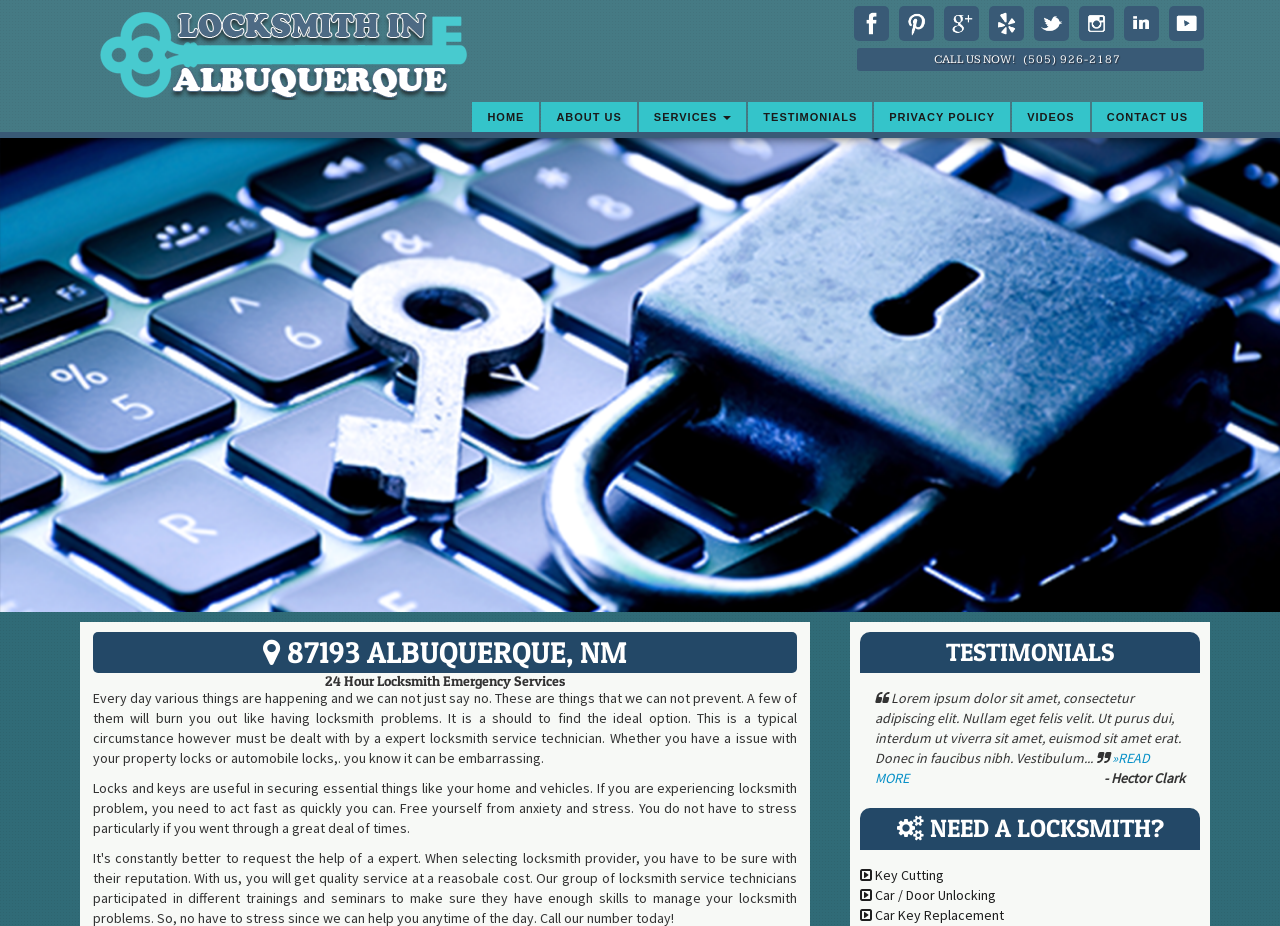Please predict the bounding box coordinates (top-left x, top-left y, bottom-right x, bottom-right y) for the UI element in the screenshot that fits the description: Car Key Replacement

[0.672, 0.978, 0.784, 0.997]